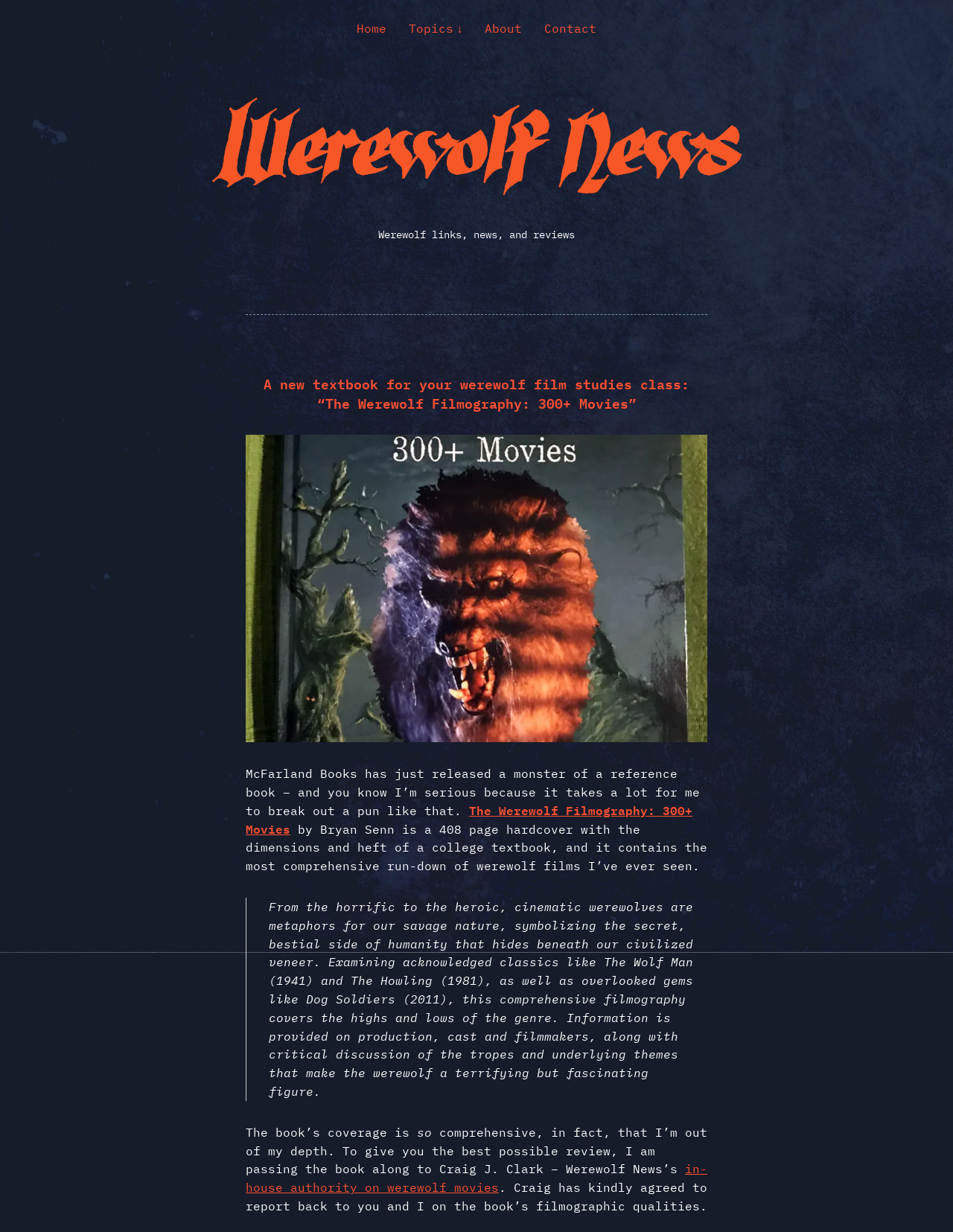Determine the bounding box for the described HTML element: "Contact". Ensure the coordinates are four float numbers between 0 and 1 in the format [left, top, right, bottom].

[0.571, 0.017, 0.626, 0.029]